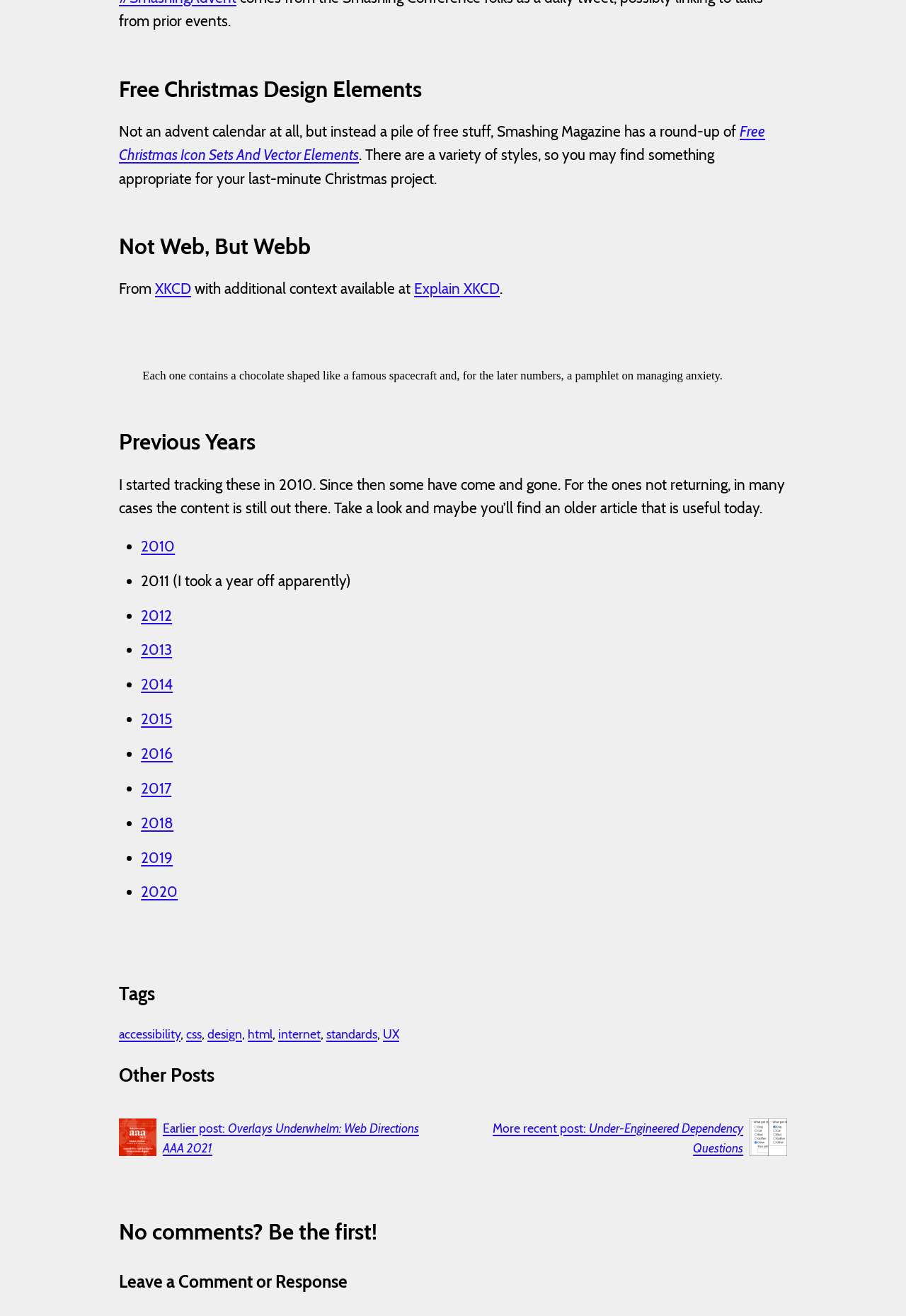Please give a succinct answer to the question in one word or phrase:
What is the topic of the first heading?

Free Christmas Design Elements